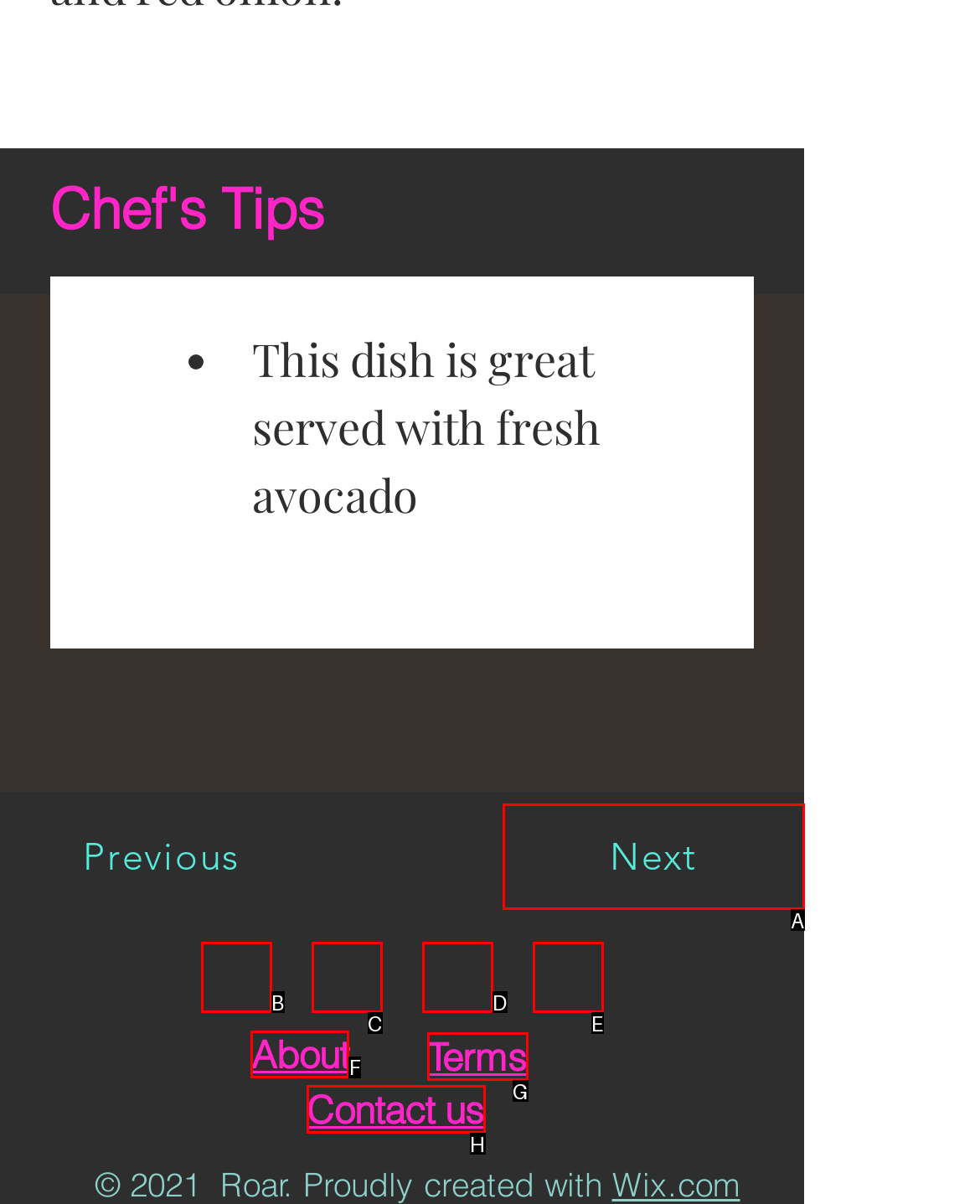Select the HTML element that needs to be clicked to carry out the task: Go to About page
Provide the letter of the correct option.

F